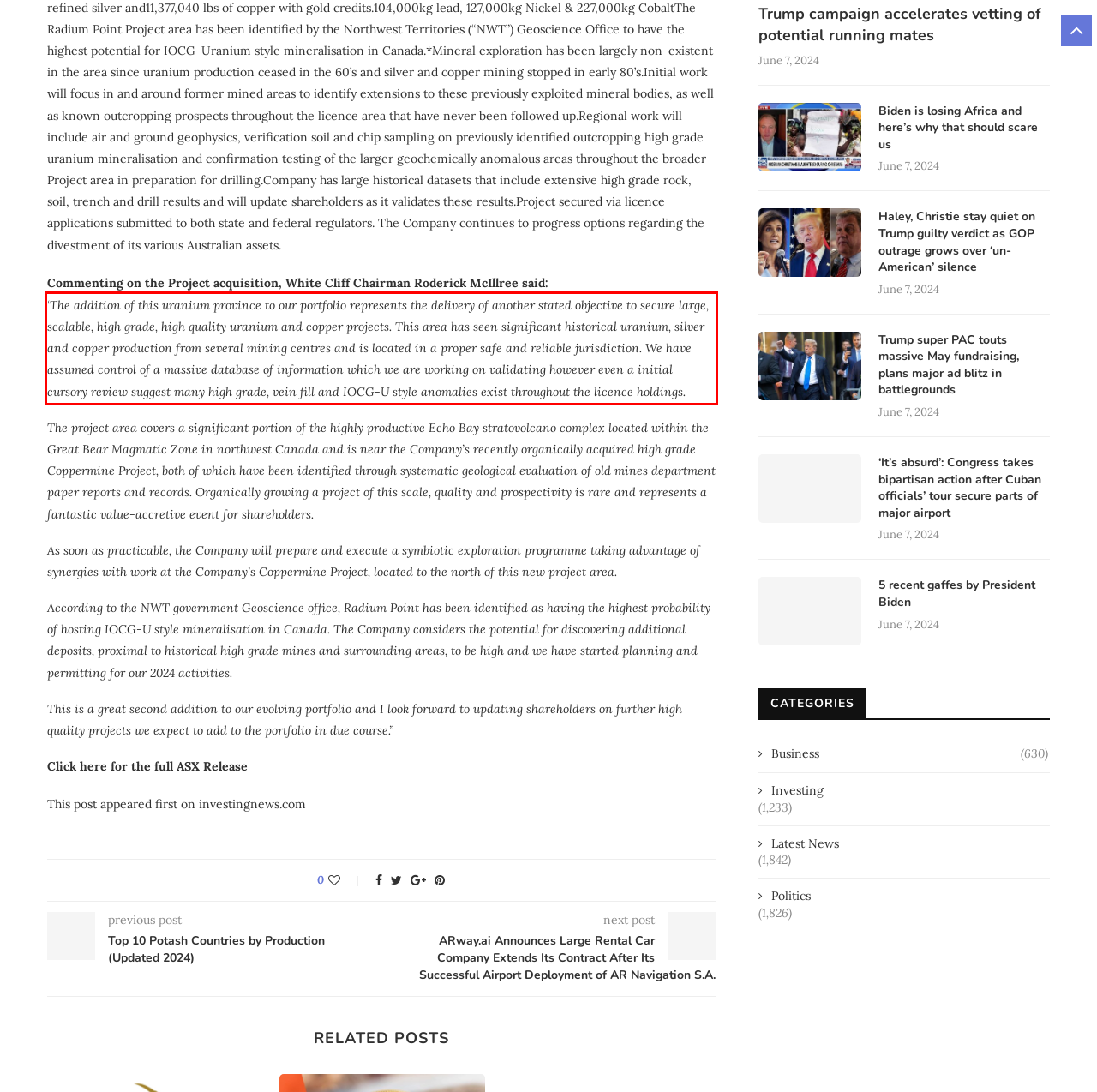Using the provided screenshot of a webpage, recognize and generate the text found within the red rectangle bounding box.

‘The addition of this uranium province to our portfolio represents the delivery of another stated objective to secure large, scalable, high grade, high quality uranium and copper projects. This area has seen significant historical uranium, silver and copper production from several mining centres and is located in a proper safe and reliable jurisdiction. We have assumed control of a massive database of information which we are working on validating however even a initial cursory review suggest many high grade, vein fill and IOCG-U style anomalies exist throughout the licence holdings.